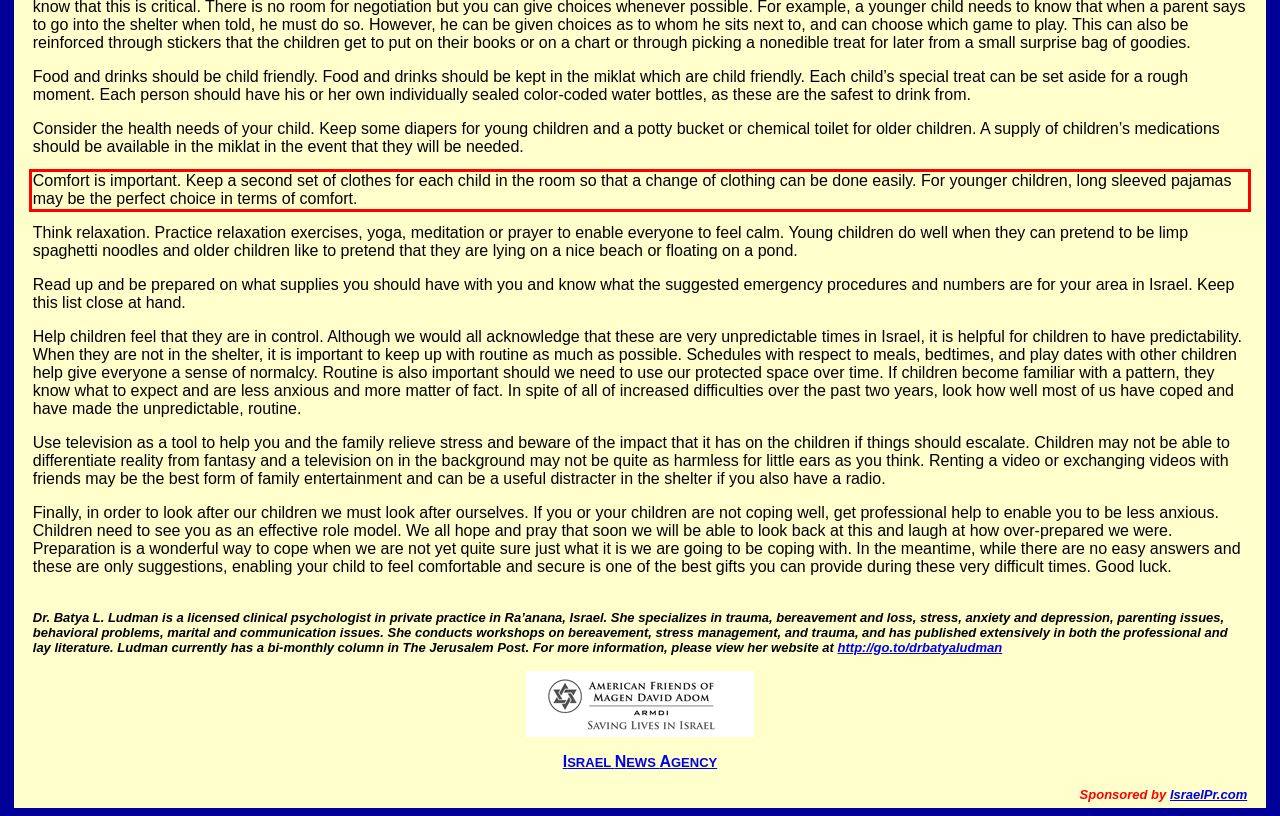Given a screenshot of a webpage, locate the red bounding box and extract the text it encloses.

Comfort is important. Keep a second set of clothes for each child in the room so that a change of clothing can be done easily. For younger children, long sleeved pajamas may be the perfect choice in terms of comfort.